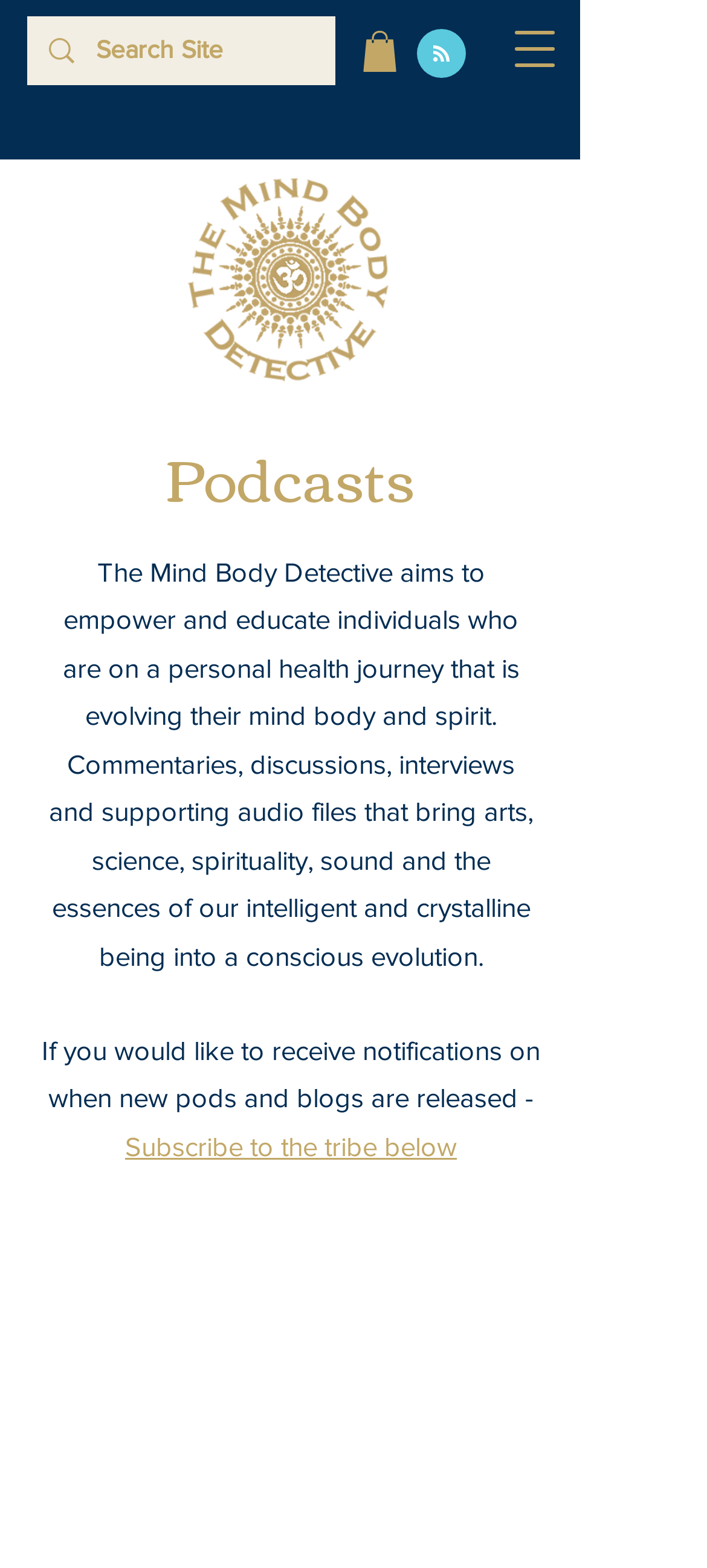Use a single word or phrase to answer the question:
What is the purpose of the search box?

Search Site